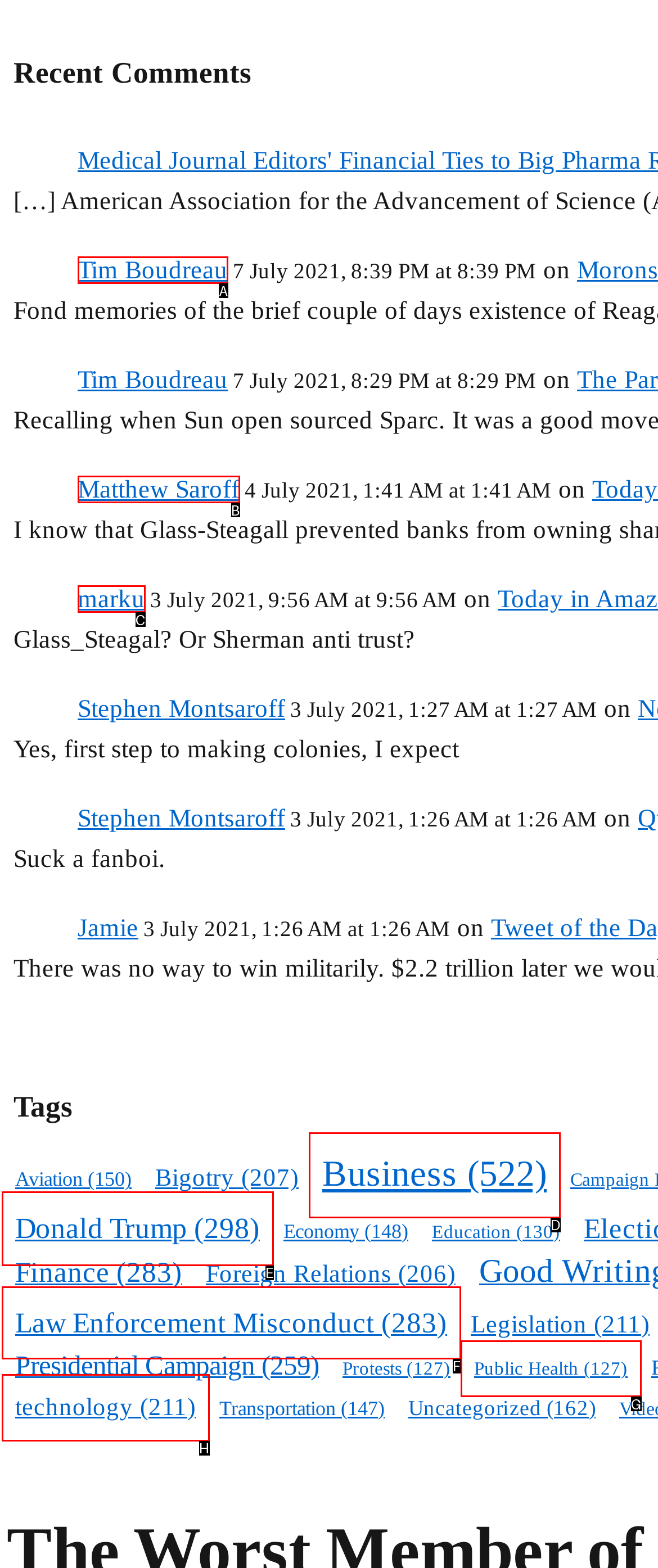From the options shown, which one fits the description: Law Enforcement Misconduct (283)? Respond with the appropriate letter.

F